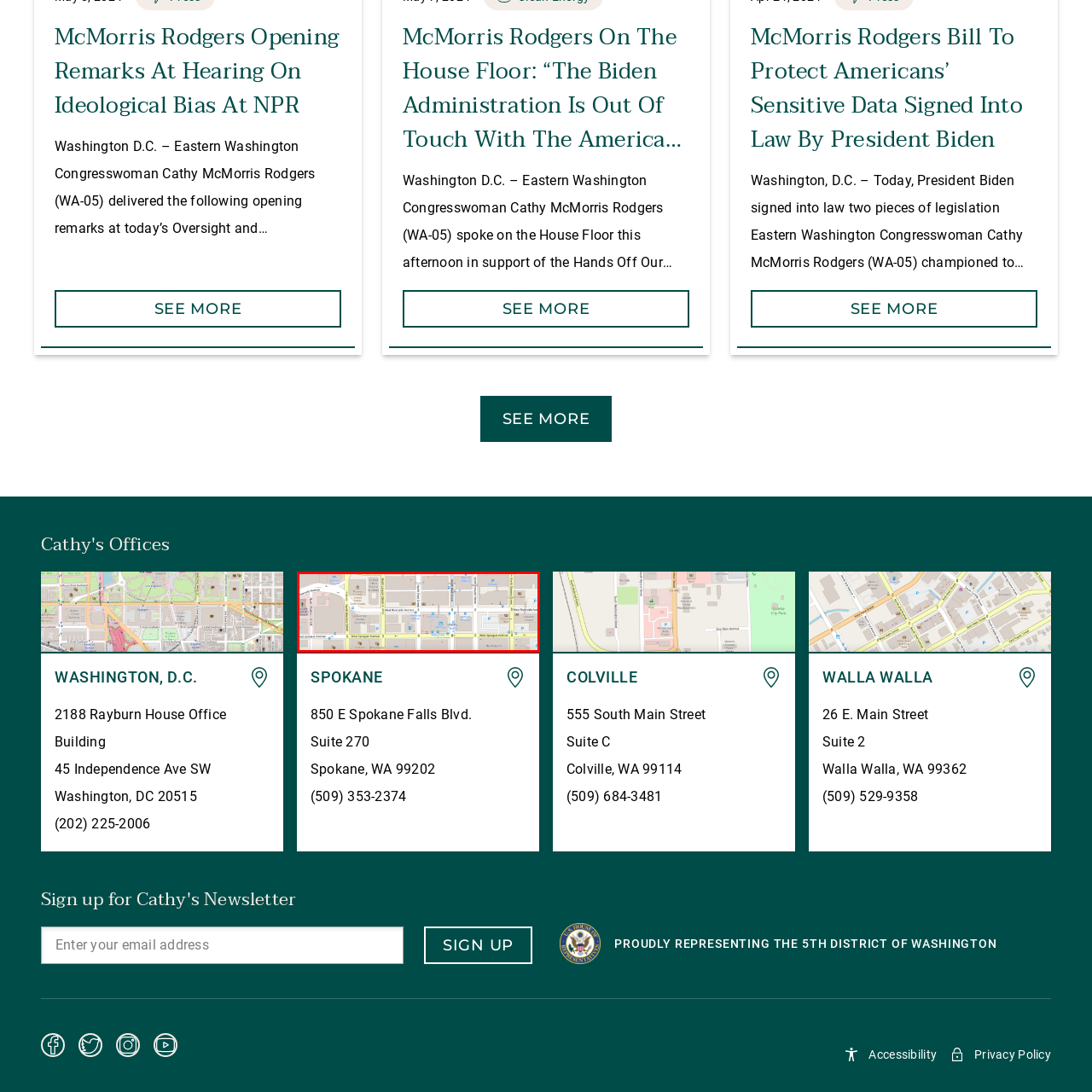Where is the map found?  
Please examine the image enclosed within the red bounding box and provide a thorough answer based on what you observe in the image.

According to the caption, the map is found on the official webpage of Eastern Washington Congresswoman Cathy McMorris Rodgers, alongside contact information for her local offices.